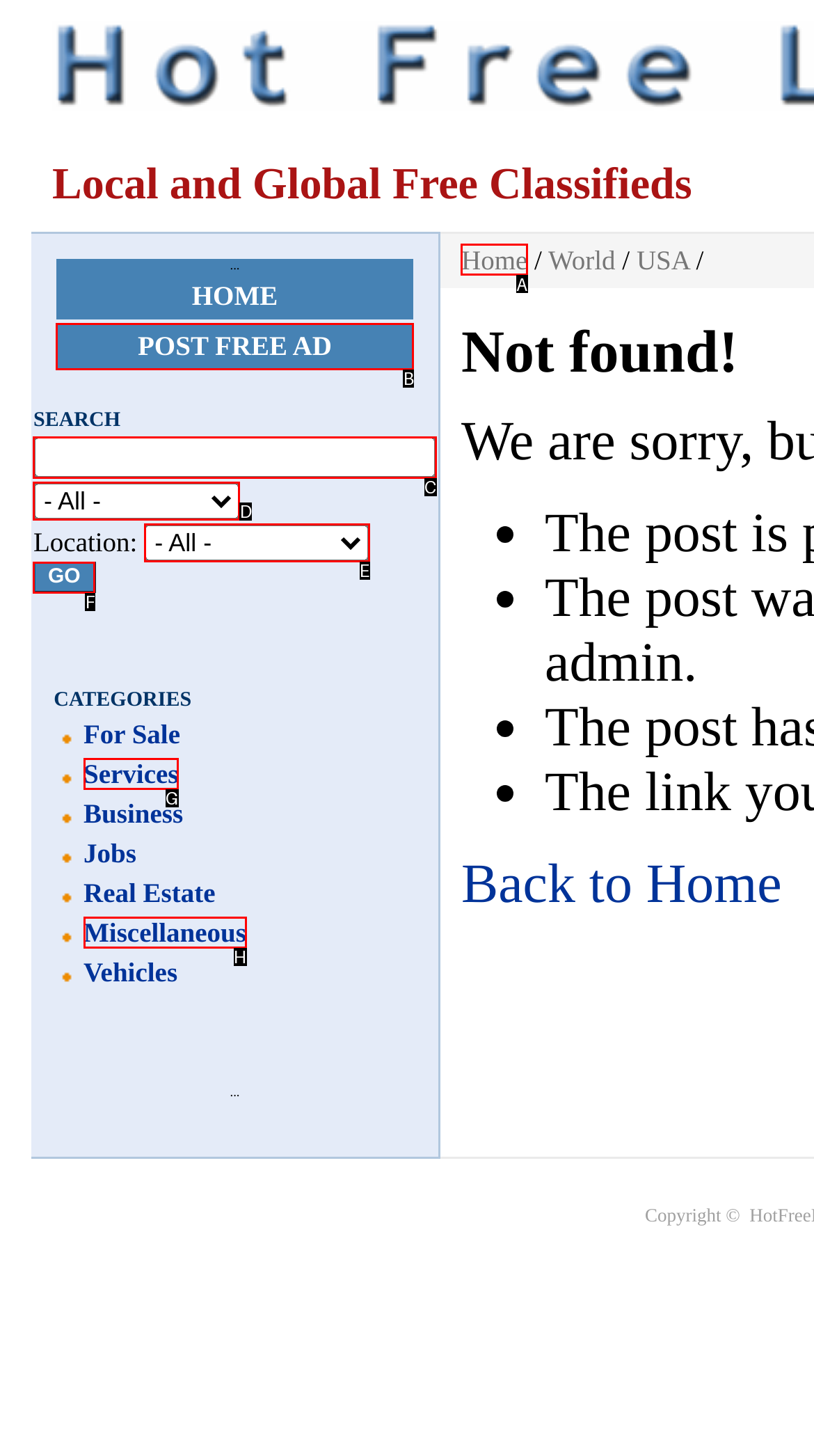Identify the option that corresponds to: parent_node: - All - name="search"
Respond with the corresponding letter from the choices provided.

C